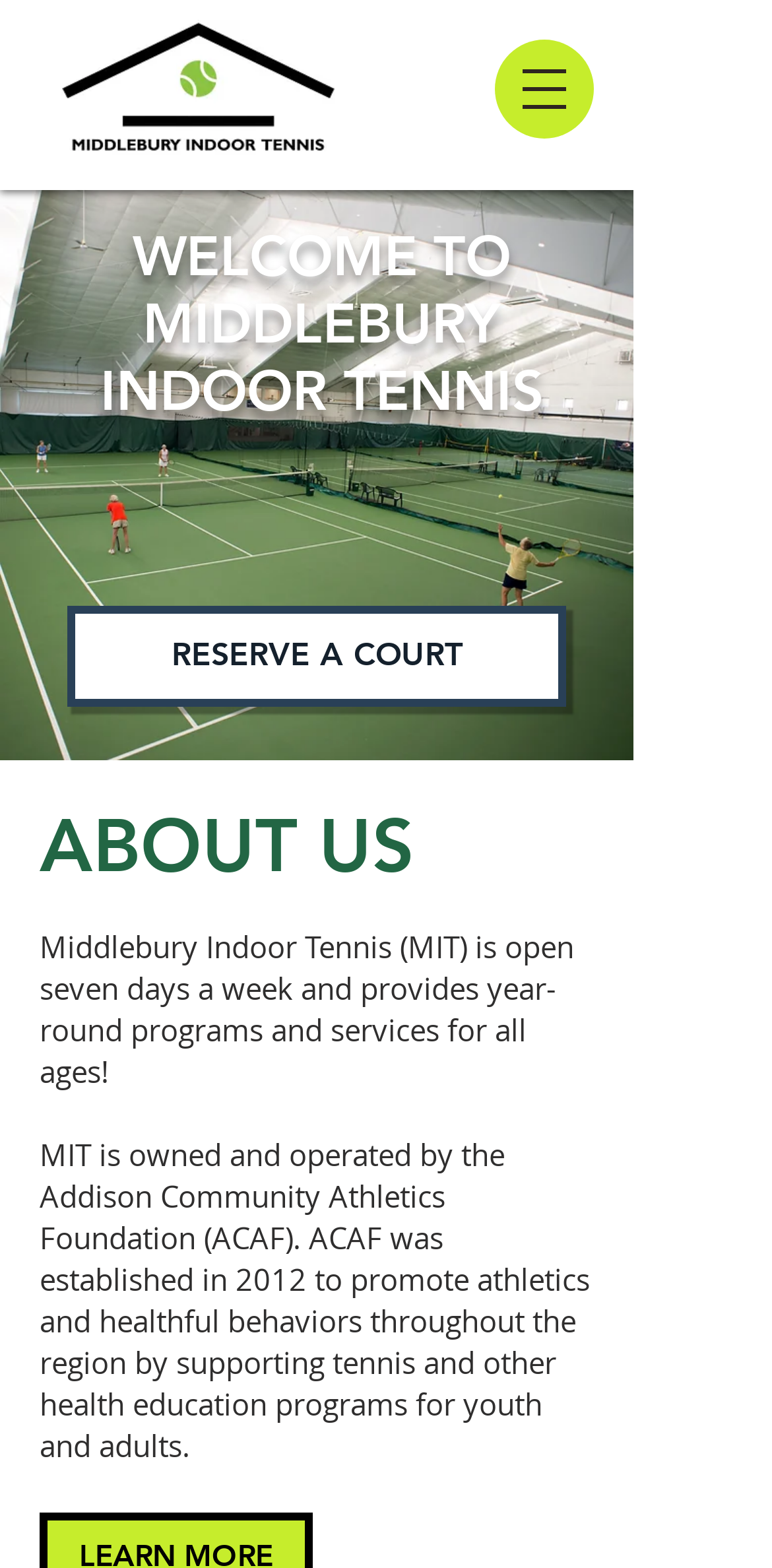Identify the bounding box coordinates for the UI element mentioned here: "RESERVE A COURT". Provide the coordinates as four float values between 0 and 1, i.e., [left, top, right, bottom].

[0.087, 0.386, 0.733, 0.451]